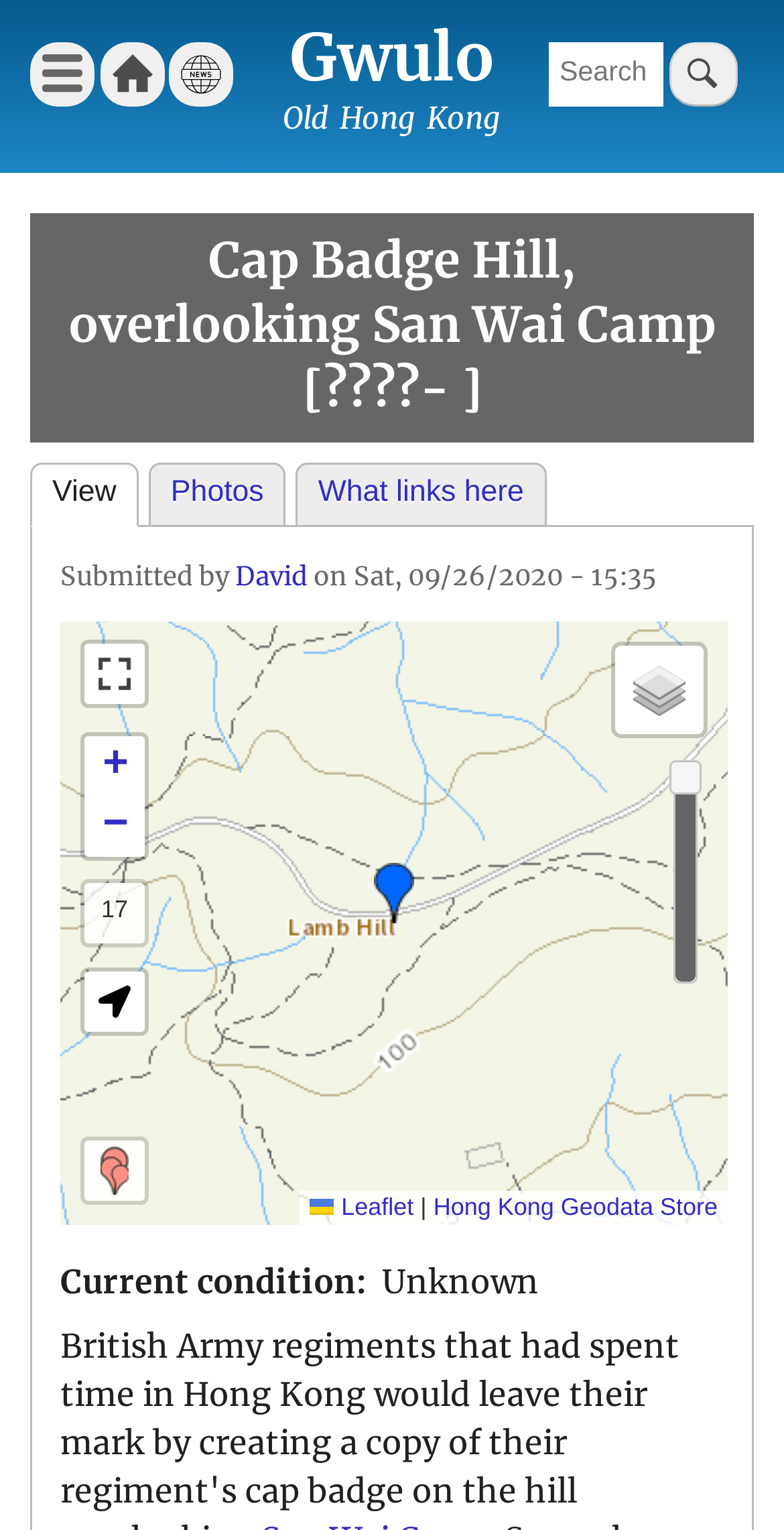What is the purpose of the 'Search this site' textbox?
Look at the screenshot and respond with a single word or phrase.

To search the site